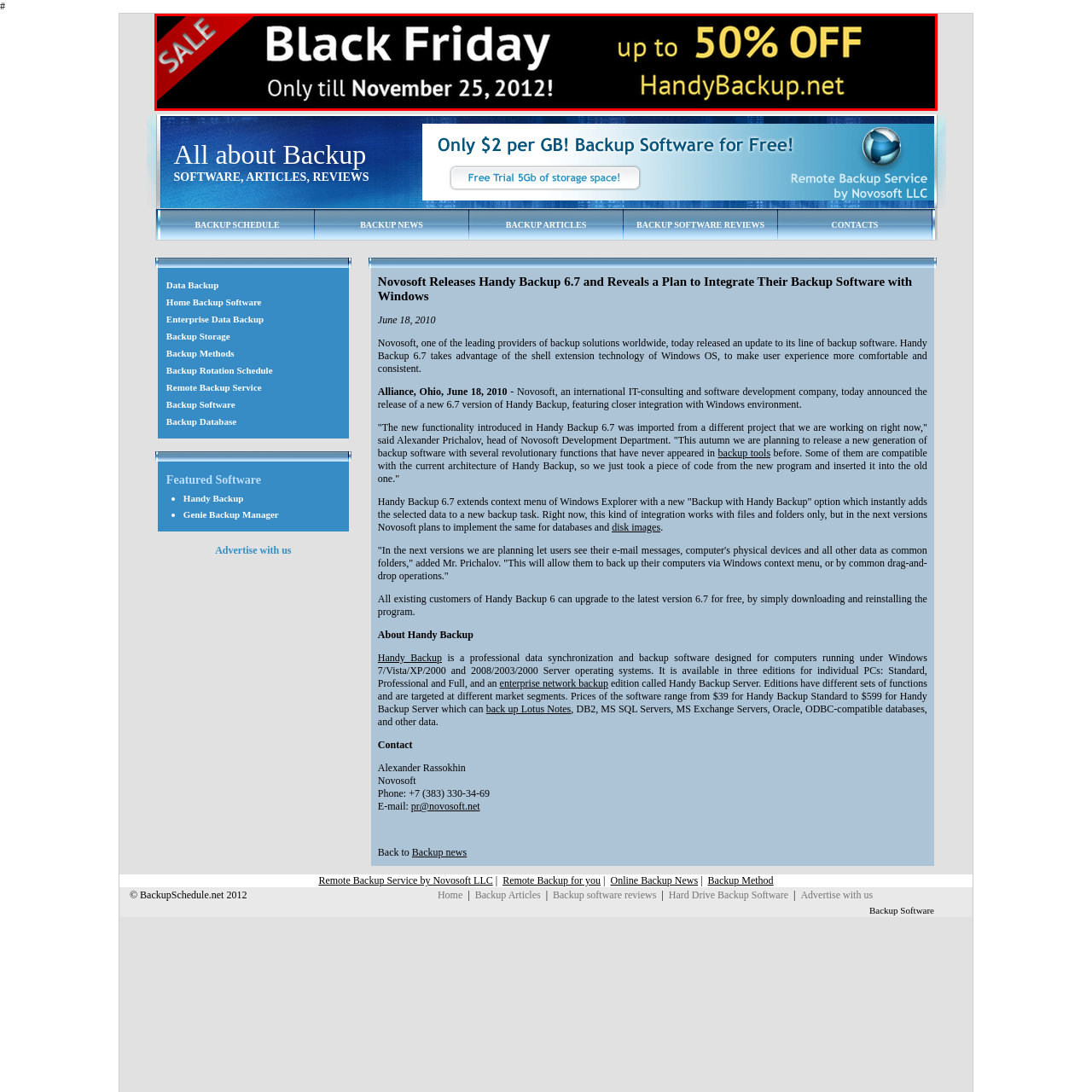Direct your gaze to the image circumscribed by the red boundary and deliver a thorough answer to the following question, drawing from the image's details: 
What is the maximum discount offered in the sale?

The message on the banner emphasizes an enticing offer of 'up to 50% OFF' on Handy Backup software during the Black Friday sale.